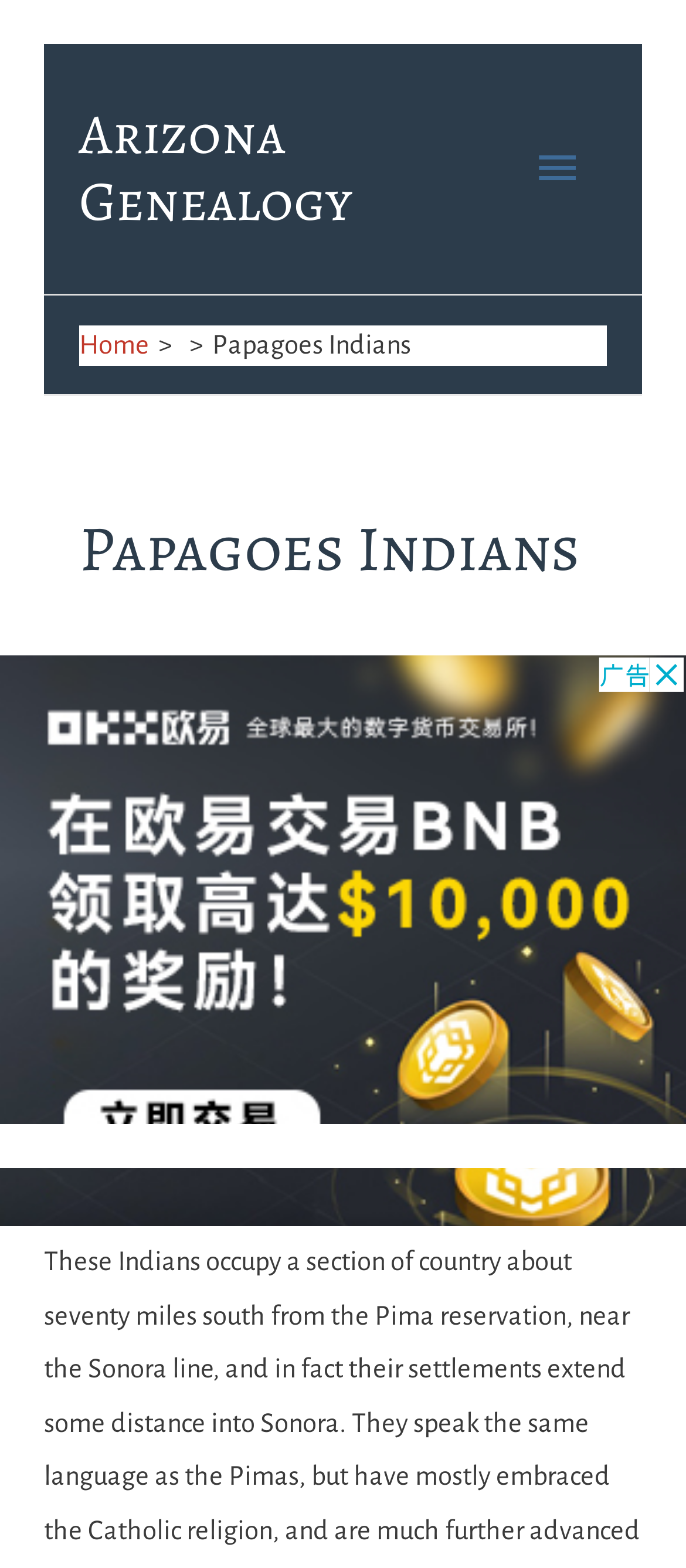Provide the bounding box coordinates of the HTML element described by the text: "Accept".

None